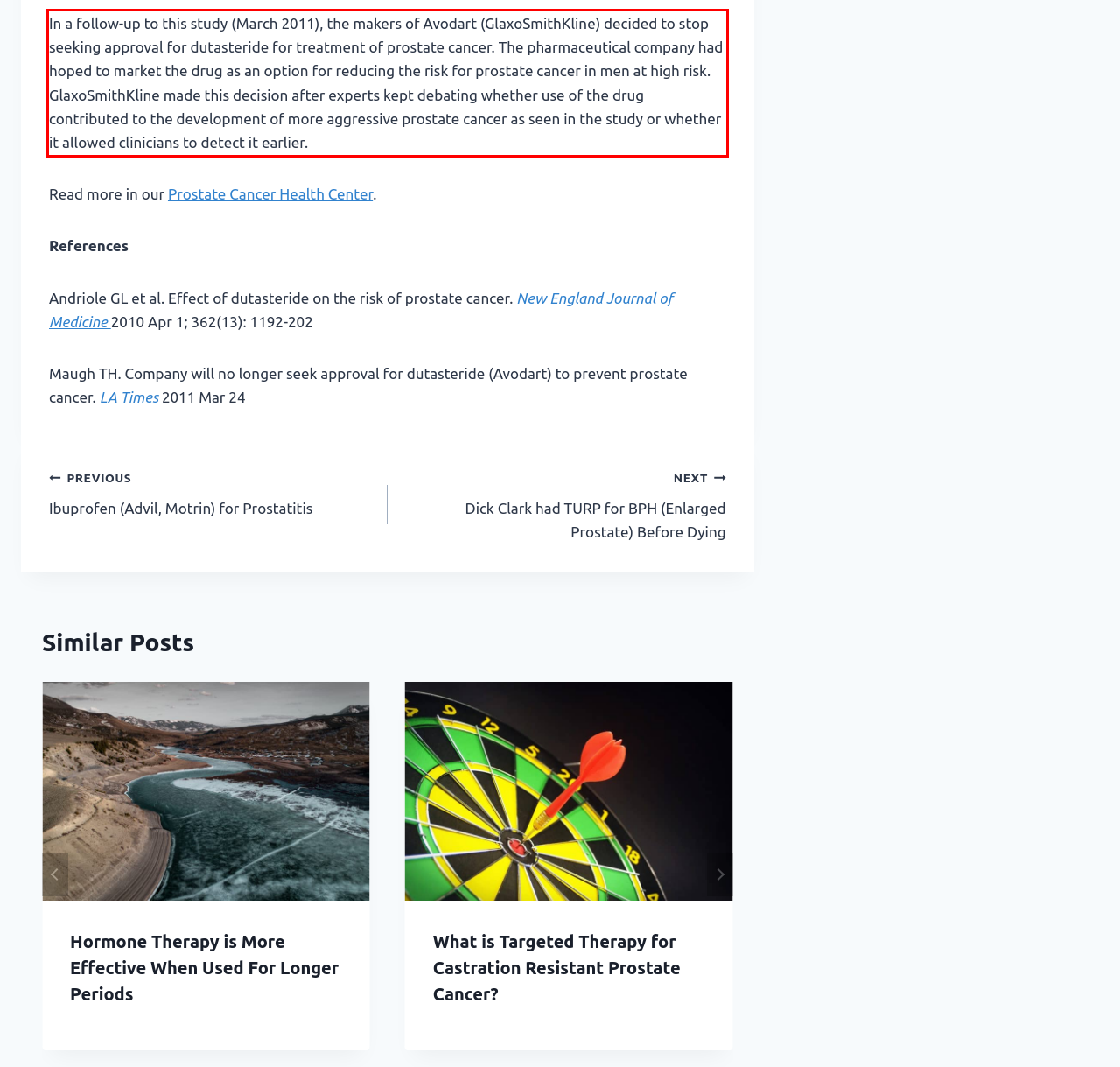Identify the text inside the red bounding box in the provided webpage screenshot and transcribe it.

In a follow-up to this study (March 2011), the makers of Avodart (GlaxoSmithKline) decided to stop seeking approval for dutasteride for treatment of prostate cancer. The pharmaceutical company had hoped to market the drug as an option for reducing the risk for prostate cancer in men at high risk. GlaxoSmithKline made this decision after experts kept debating whether use of the drug contributed to the development of more aggressive prostate cancer as seen in the study or whether it allowed clinicians to detect it earlier.